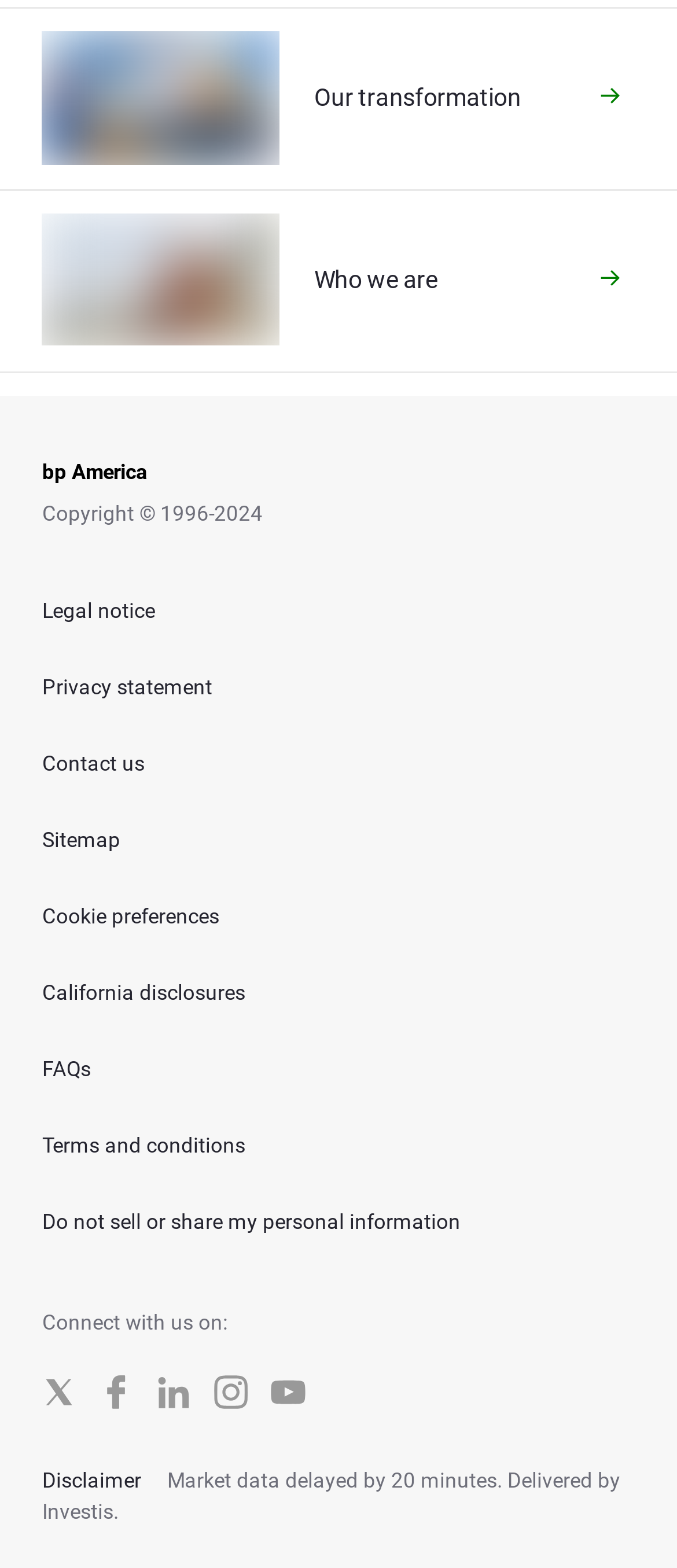Please determine the bounding box coordinates for the element that should be clicked to follow these instructions: "View our transformation".

[0.062, 0.02, 0.938, 0.105]